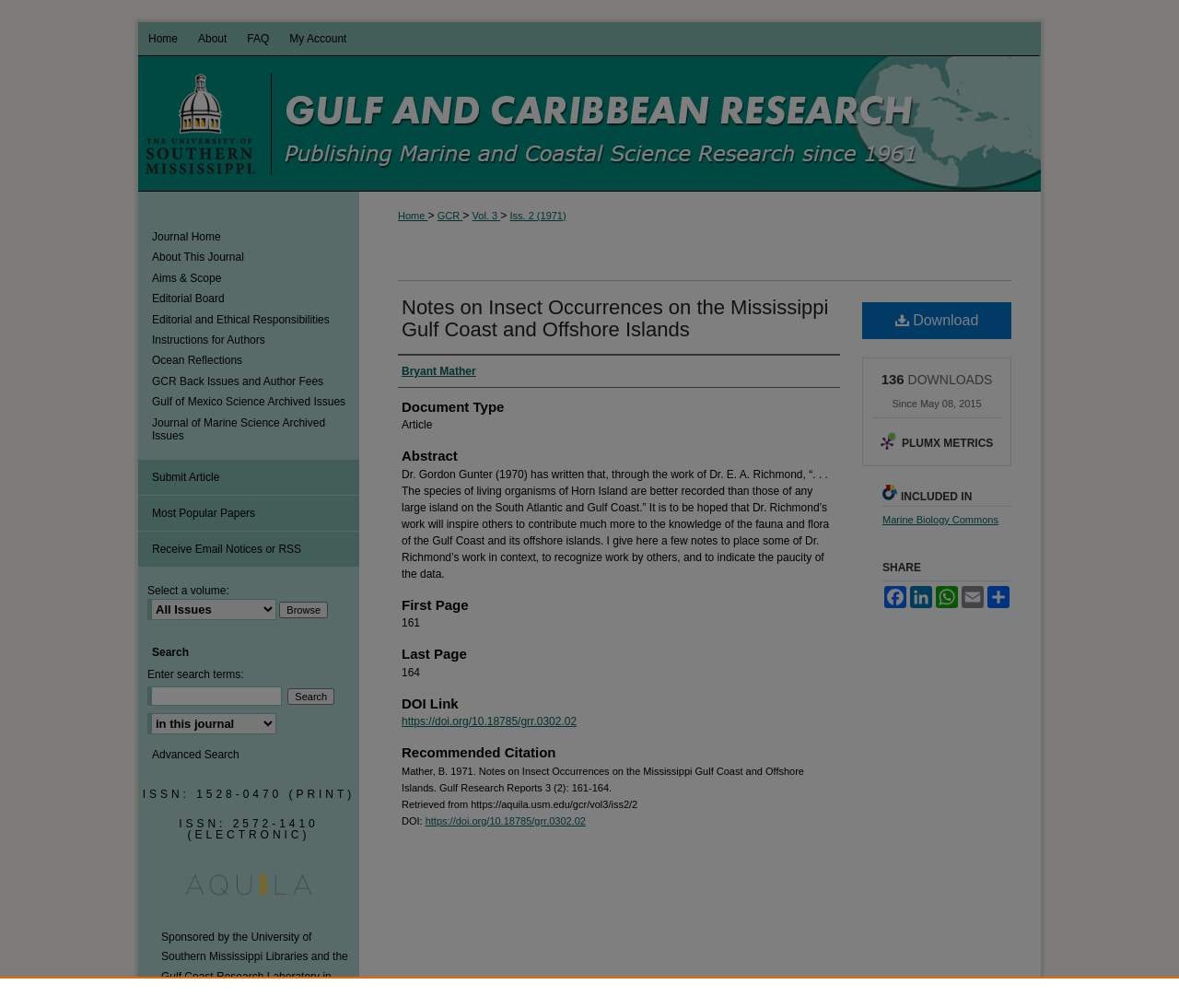Kindly determine the bounding box coordinates for the clickable area to achieve the given instruction: "Search for articles".

[0.125, 0.663, 0.207, 0.676]